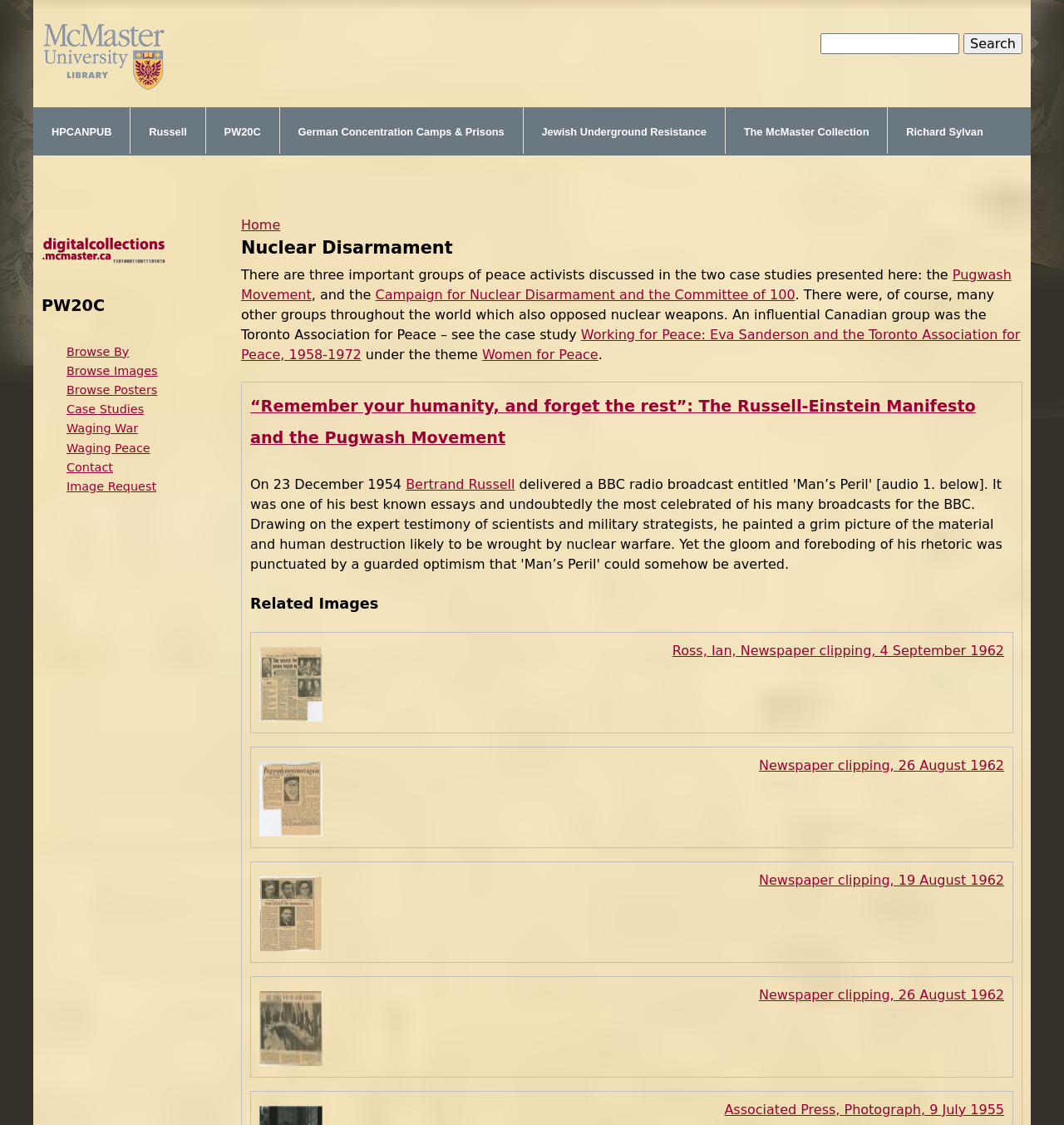Can you give a detailed response to the following question using the information from the image? What is the name of the movement mentioned in the text?

The movement is mentioned in the text '“Remember your humanity, and forget the rest”: The Russell-Einstein Manifesto and the Pugwash Movement' and is also a link on the webpage.